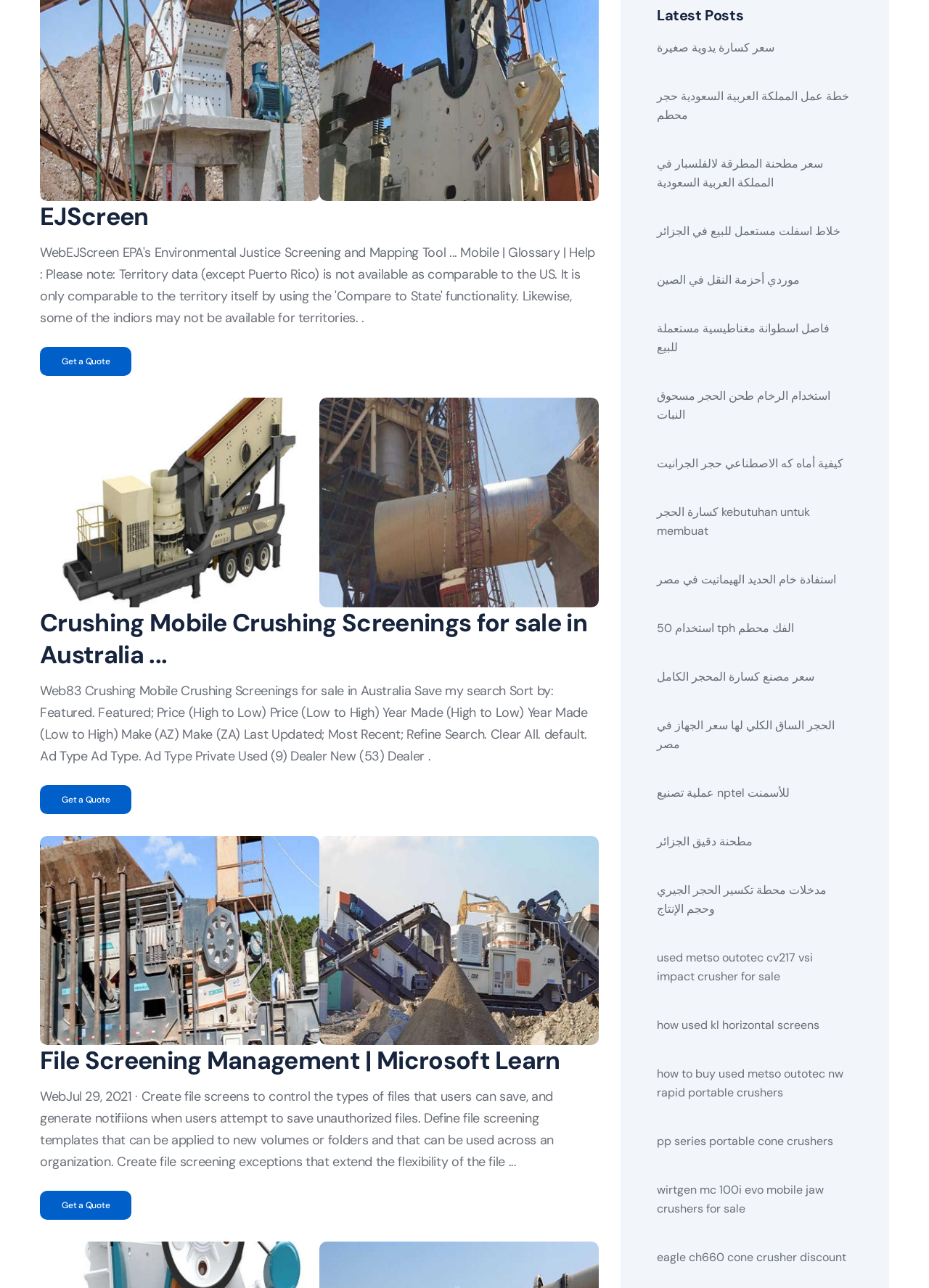For the element described, predict the bounding box coordinates as (top-left x, top-left y, bottom-right x, bottom-right y). All values should be between 0 and 1. Element description: EJScreen

[0.043, 0.155, 0.16, 0.181]